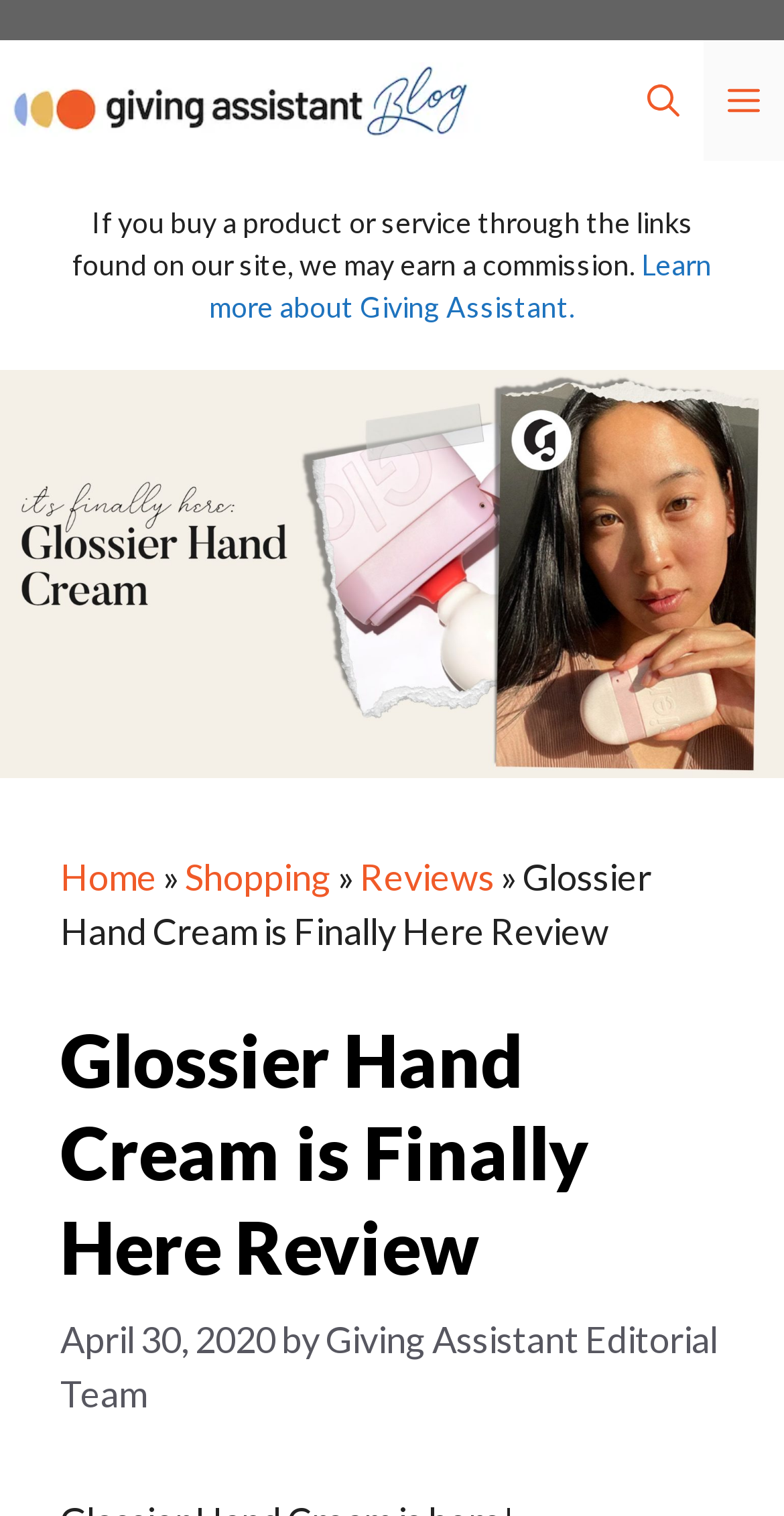Please provide a one-word or short phrase answer to the question:
When was the review published?

April 30, 2020